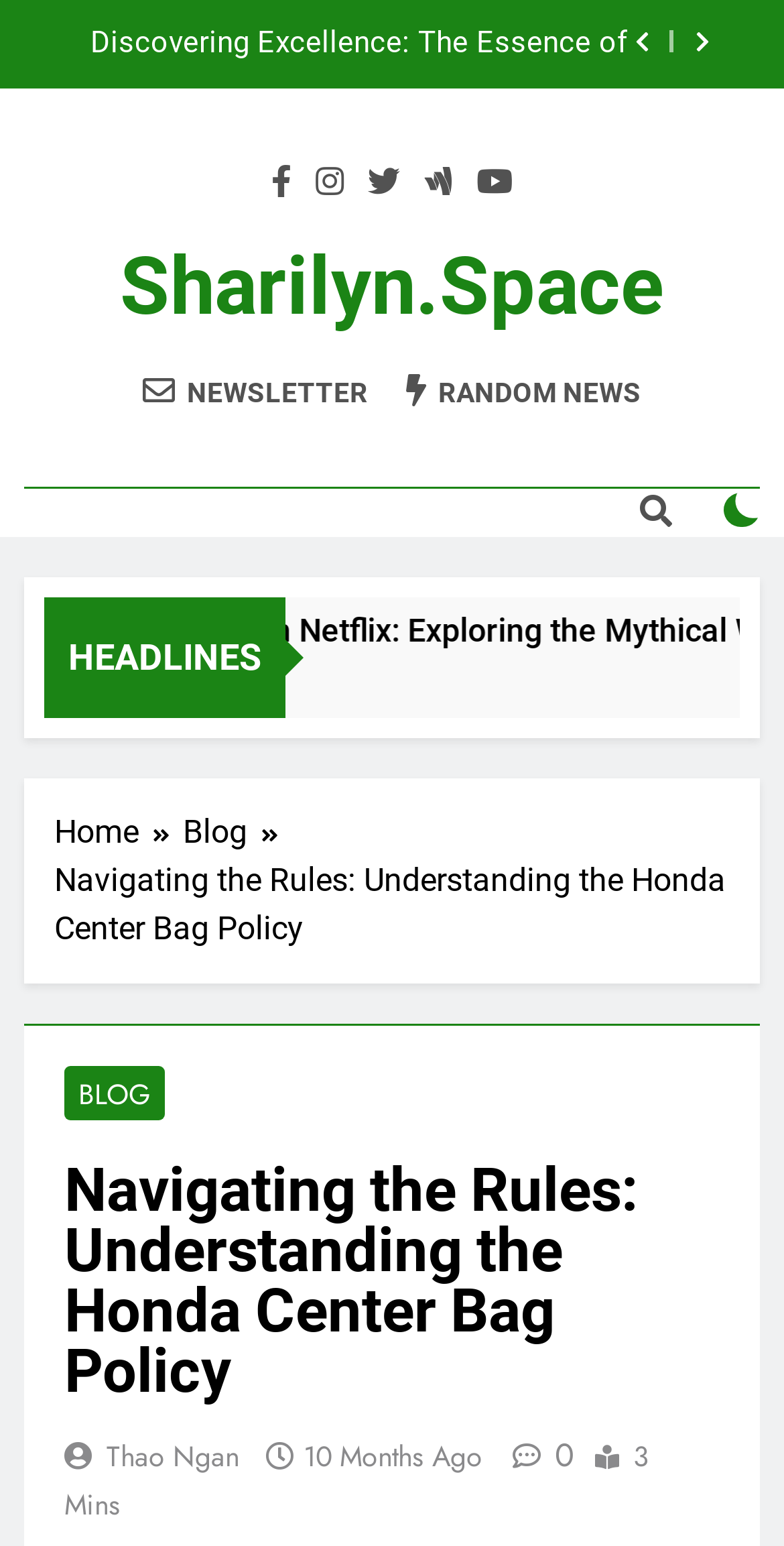What is the name of the author of this article?
Make sure to answer the question with a detailed and comprehensive explanation.

I found the author's name by looking at the link with the text 'Thao Ngan' which is located below the main heading of the article.